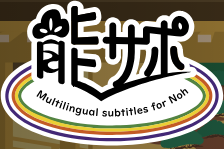Create a detailed narrative for the image.

The image features a colorful logo for a service providing multilingual subtitles for Noh theater. The design prominently displays the word "能サポ" (Noh Support) in a bold, stylized font. Below the main text, there's a banner that reads "Multilingual subtitles for Noh," emphasizing the service's dedication to making Noh performances accessible to a wider audience. The vibrant rainbow-colored oval encasing the text adds a lively touch, symbolizing diversity and inclusivity in cultural experiences, particularly related to the traditional Japanese performing art of Noh, which is known for its rich storytelling and artistic expression.